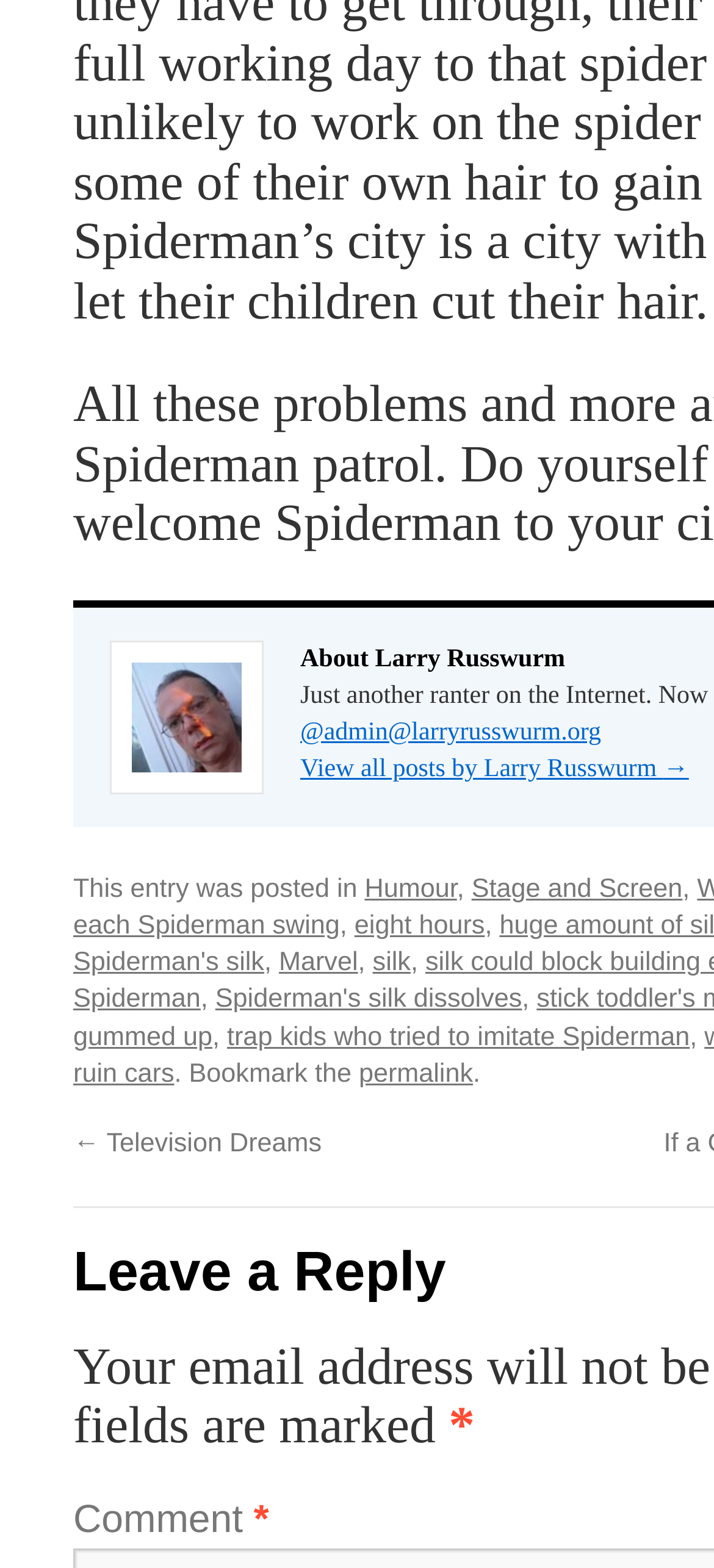Please find the bounding box for the UI element described by: "Stage and Screen".

[0.66, 0.602, 0.956, 0.621]